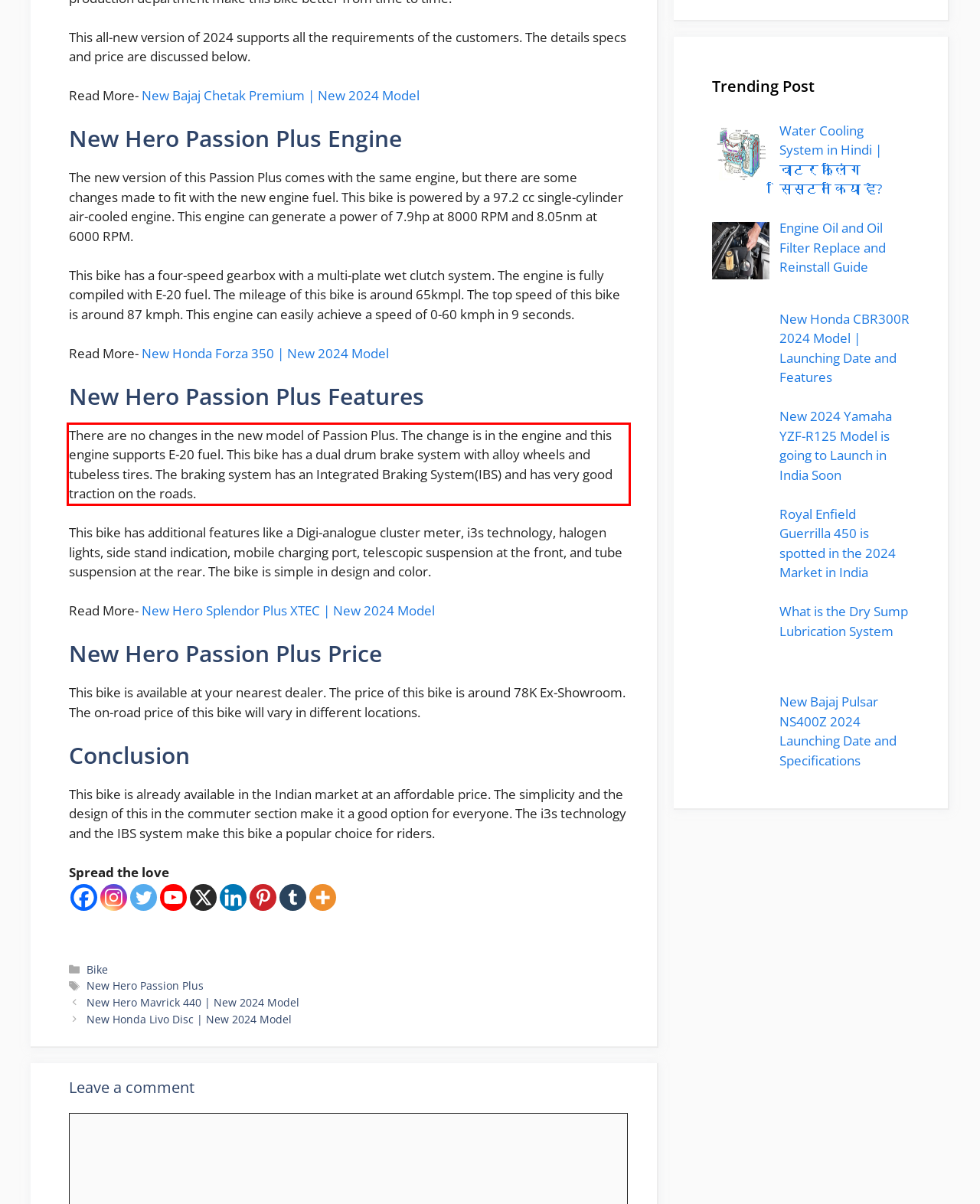Given a webpage screenshot, locate the red bounding box and extract the text content found inside it.

There are no changes in the new model of Passion Plus. The change is in the engine and this engine supports E-20 fuel. This bike has a dual drum brake system with alloy wheels and tubeless tires. The braking system has an Integrated Braking System(IBS) and has very good traction on the roads.